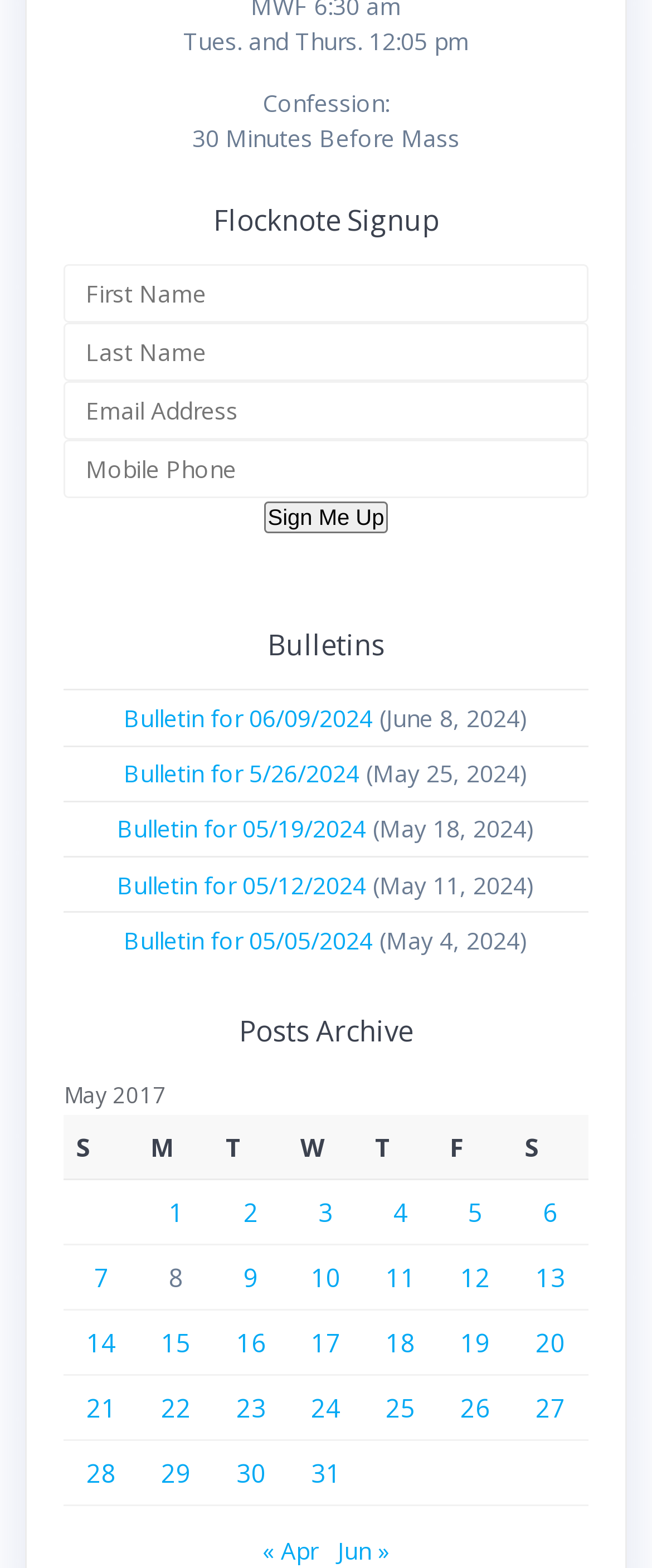Identify the bounding box coordinates for the region of the element that should be clicked to carry out the instruction: "View posts published on May 1, 2017". The bounding box coordinates should be four float numbers between 0 and 1, i.e., [left, top, right, bottom].

[0.259, 0.763, 0.282, 0.784]